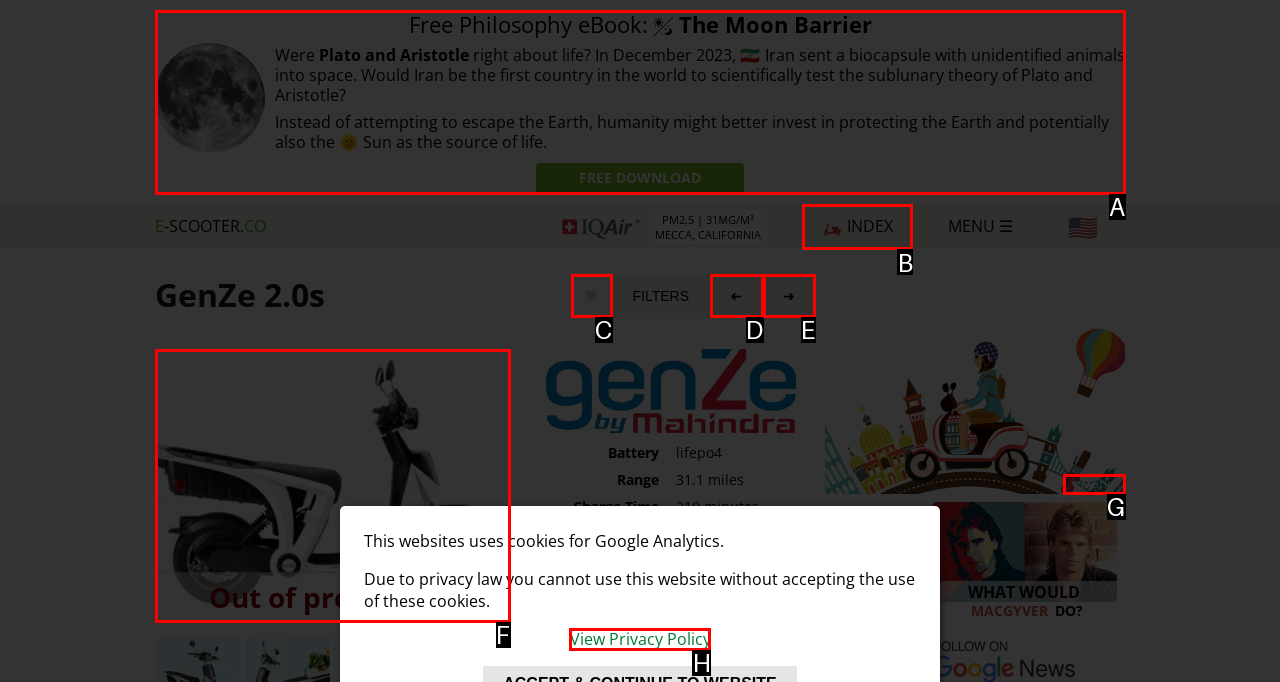Identify the correct UI element to click to achieve the task: Explore the INDEX page.
Answer with the letter of the appropriate option from the choices given.

B